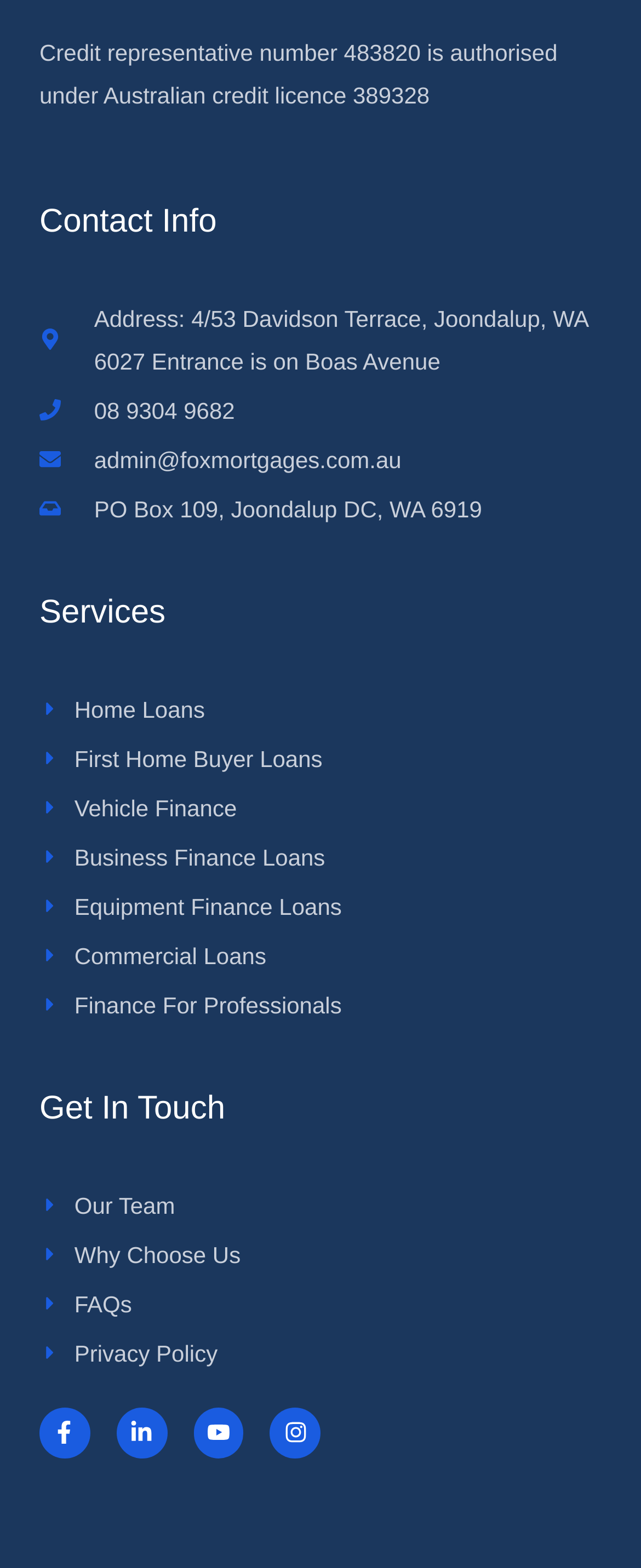Locate the bounding box coordinates of the clickable region necessary to complete the following instruction: "Check the Facebook page". Provide the coordinates in the format of four float numbers between 0 and 1, i.e., [left, top, right, bottom].

[0.062, 0.897, 0.141, 0.93]